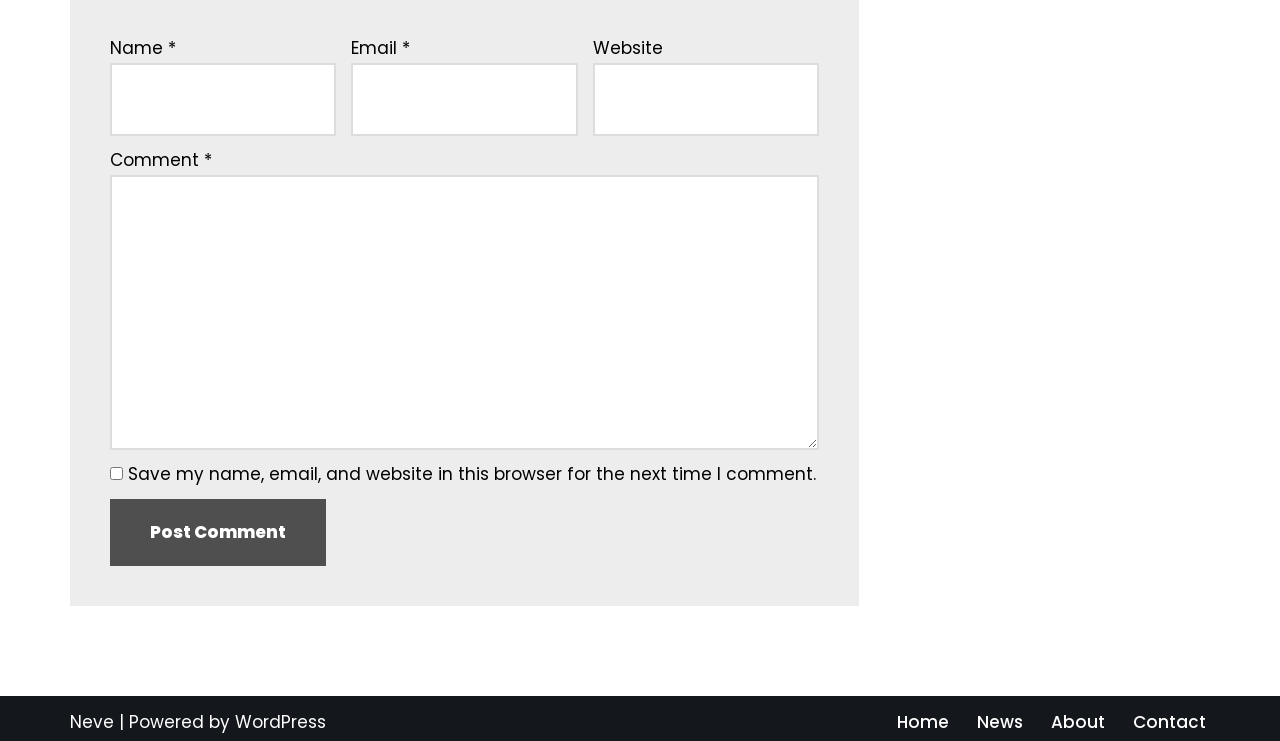What are the navigation options in the footer?
Refer to the image and give a detailed response to the question.

The webpage has a footer section that contains a navigation menu with four links: Home, News, About, and Contact. These are the navigation options available in the footer.